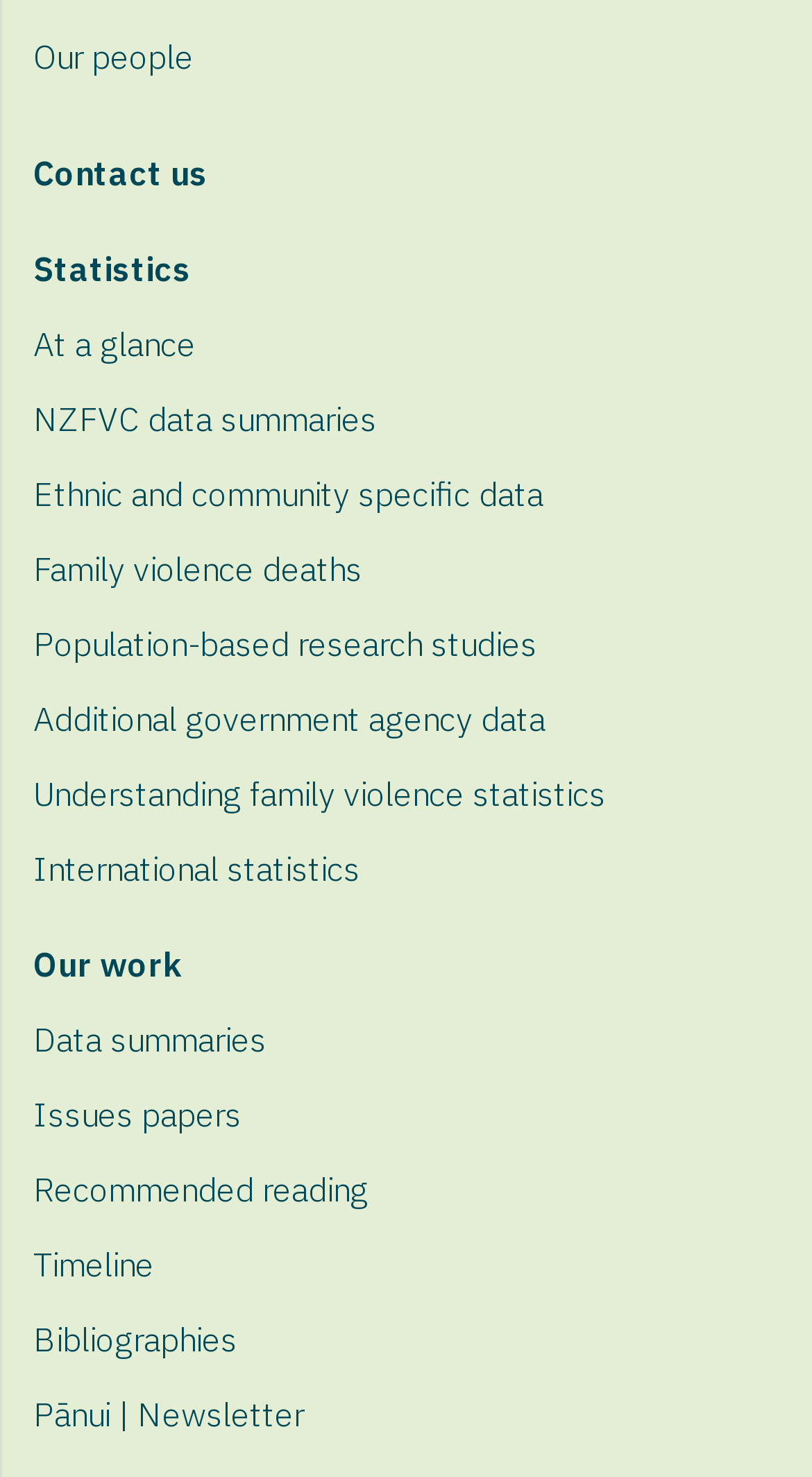Provide the bounding box coordinates of the HTML element described as: "Bibliographies". The bounding box coordinates should be four float numbers between 0 and 1, i.e., [left, top, right, bottom].

[0.041, 0.881, 1.0, 0.931]